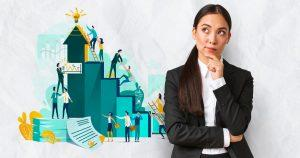Provide a brief response using a word or short phrase to this question:
What does the illustration feature?

Rising bar graphs